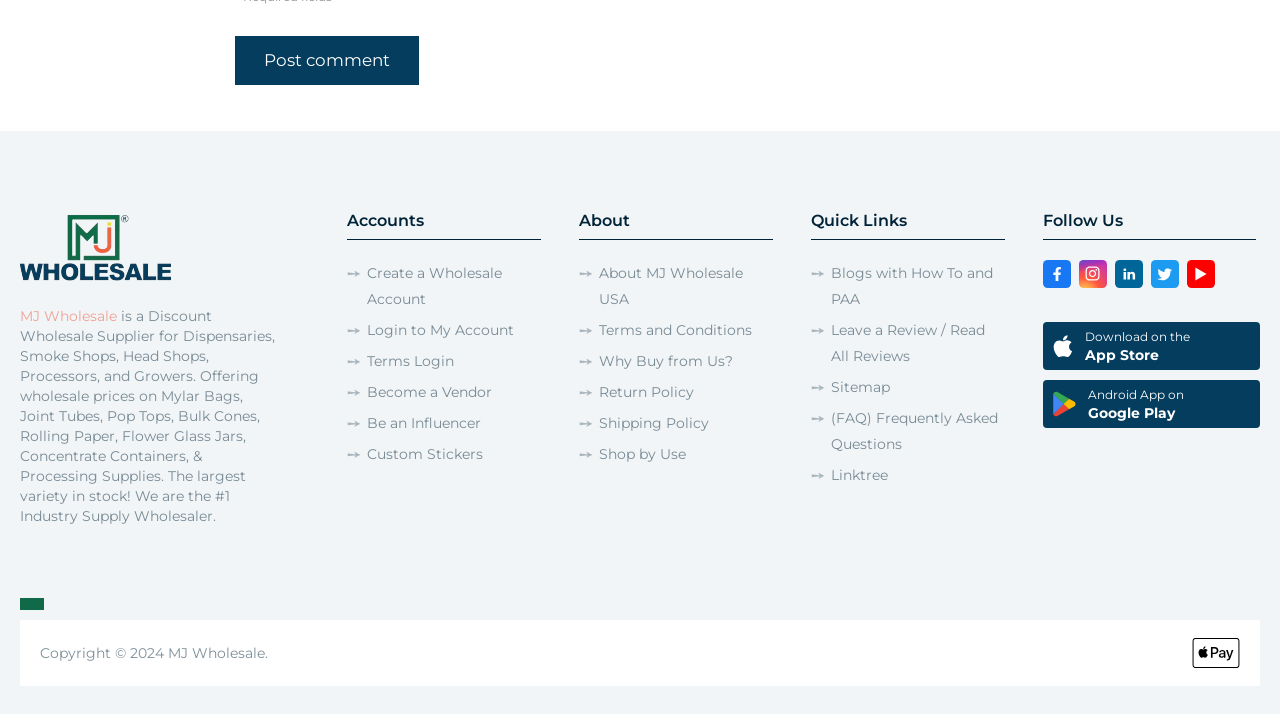Please provide the bounding box coordinates for the element that needs to be clicked to perform the instruction: "Visit the 'MJ Wholesale' page". The coordinates must consist of four float numbers between 0 and 1, formatted as [left, top, right, bottom].

[0.016, 0.431, 0.091, 0.456]